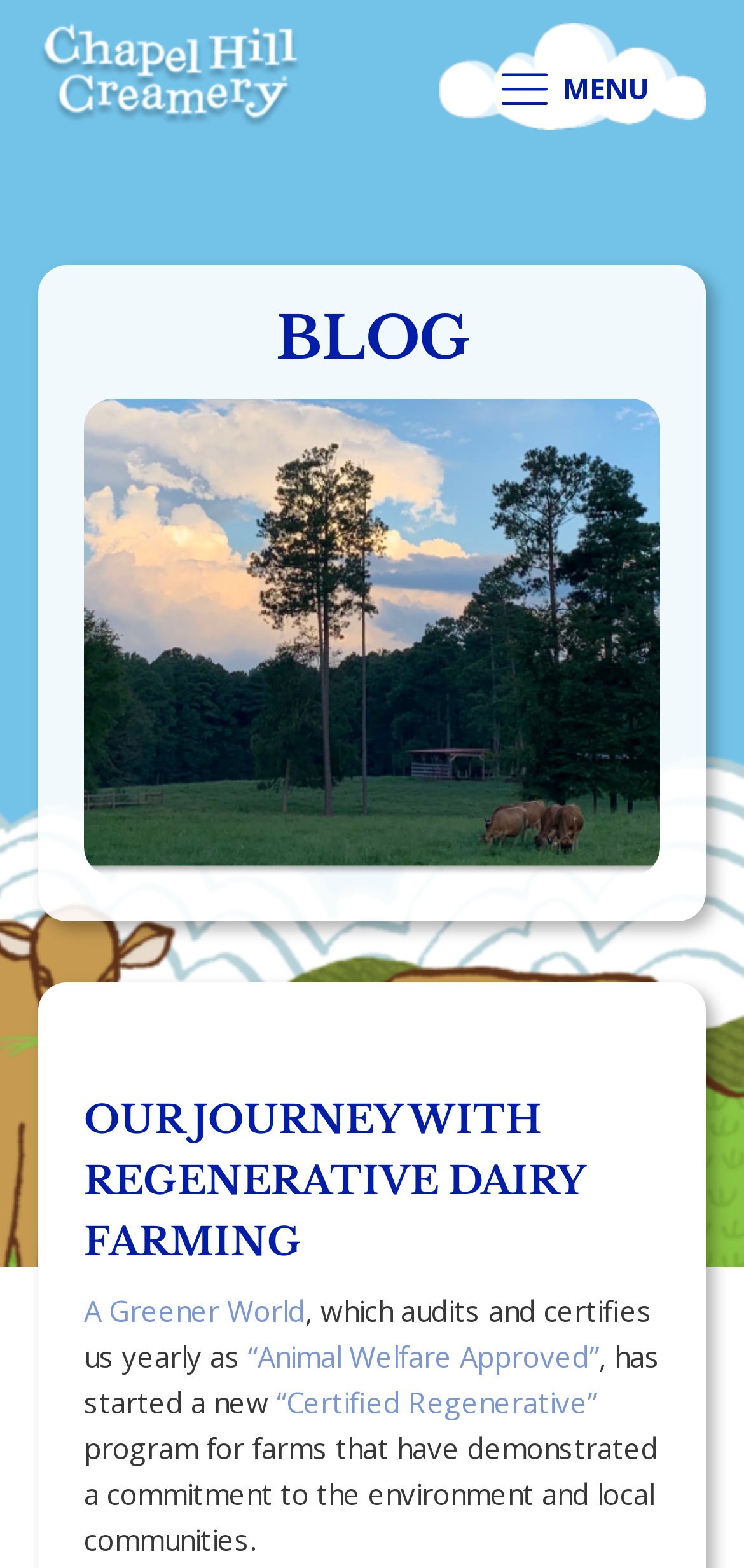Based on the description "“Certified Regenerative”", find the bounding box of the specified UI element.

[0.372, 0.882, 0.803, 0.907]